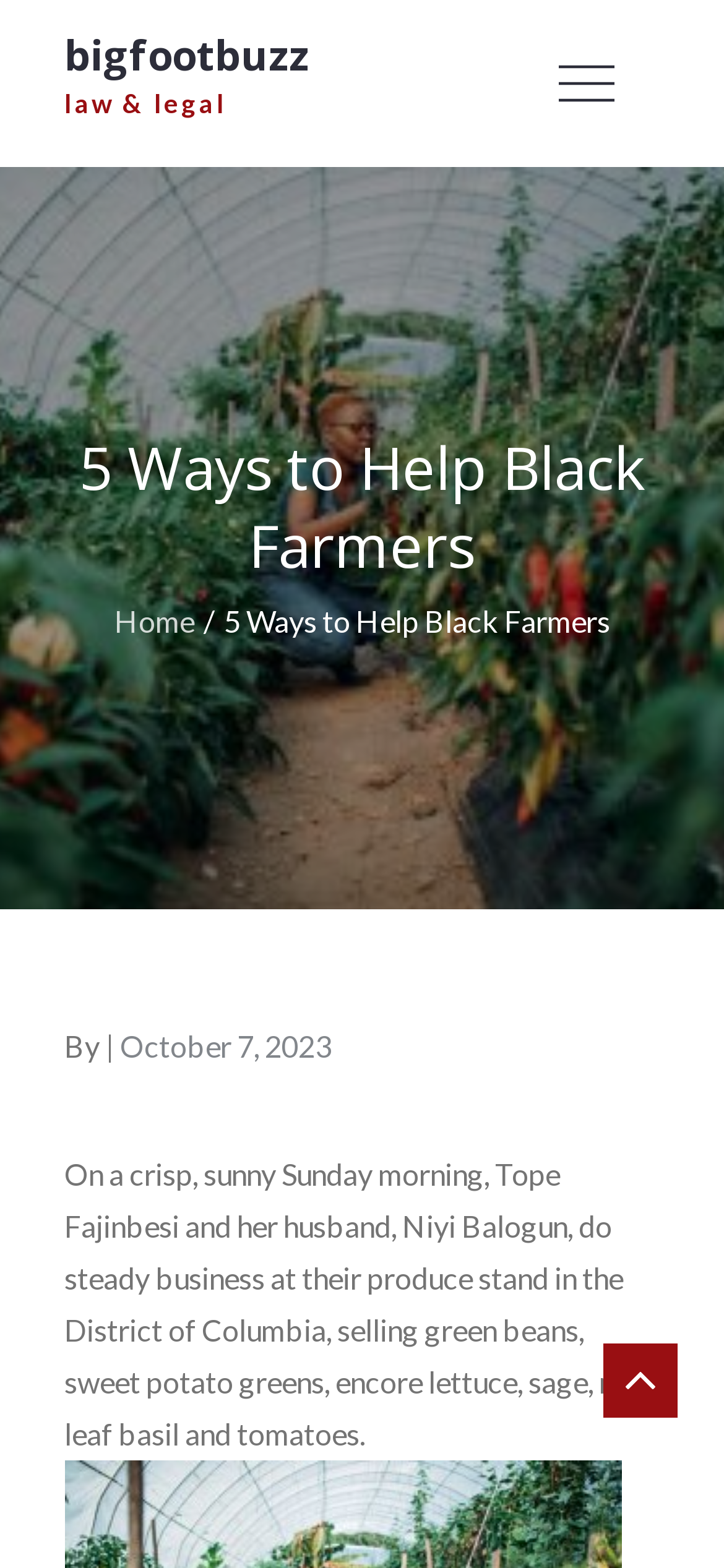How many types of products are mentioned as being sold?
Using the details from the image, give an elaborate explanation to answer the question.

The webpage mentions that Tope Fajinbesi and her husband sell green beans, sweet potato greens, encore lettuce, sage, mint leaf basil, and tomatoes, which are 7 different types of products.